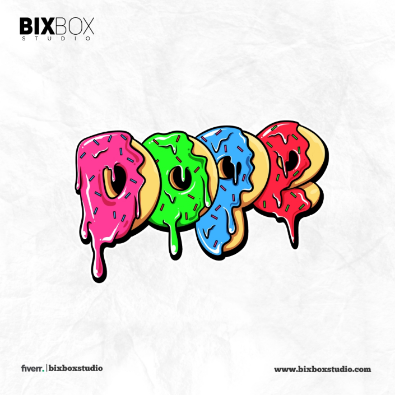Provide a thorough and detailed caption for the image.

The image showcases a vibrant and eye-catching illustration featuring the word "DOPE" rendered in a playful, graffiti-style font. Each letter is uniquely colored, with bright pink, green, blue, and red hues, giving it a fun, energetic vibe. The letters appear to be melting, resembling sweet, sugary treats, which emphasizes the artistic trend of transforming familiar words into fluid forms. This design mirrors the concept of melting cartoon characters discussed in the article titled “The Fascinating World of Melting Cartoon Characters,” where traditional figures are reimagined into whimsical and distorted shapes, blending imagination with reality. This artwork is a representation of contemporary street art culture, where colors and forms evoke a sense of playfulness and creativity. The background is a subtle texture that enhances the vivid colors of the letters without distracting from the main design. The branding of "BIXBOX Studio" is prominently displayed, highlighting the origin of this captivating art piece.